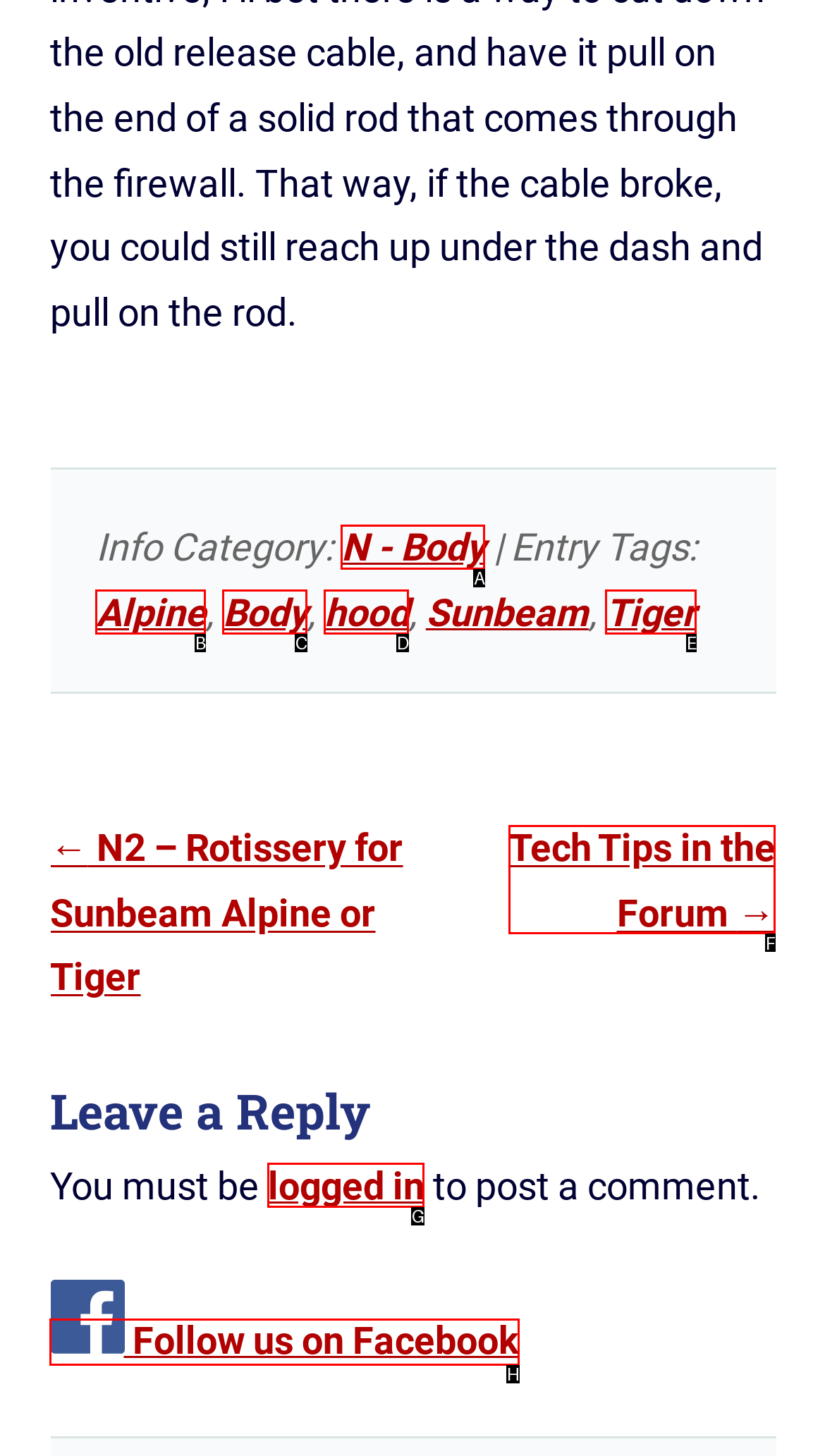Identify the HTML element that matches the description: logged in
Respond with the letter of the correct option.

G